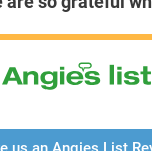Generate an elaborate caption for the given image.

The image prominently features the logo of Angie's List, a popular service that connects homeowners with local service professionals. Below the logo, there is a call to action encouraging viewers to "Leave us an Angie's List Review!" This request emphasizes the company's gratitude for customer feedback and suggests that their service relies heavily on positive testimonials. Positioned within a context that aims to engage with customers, the overall focus is on building community trust and enhancing service quality through reviews and ratings.